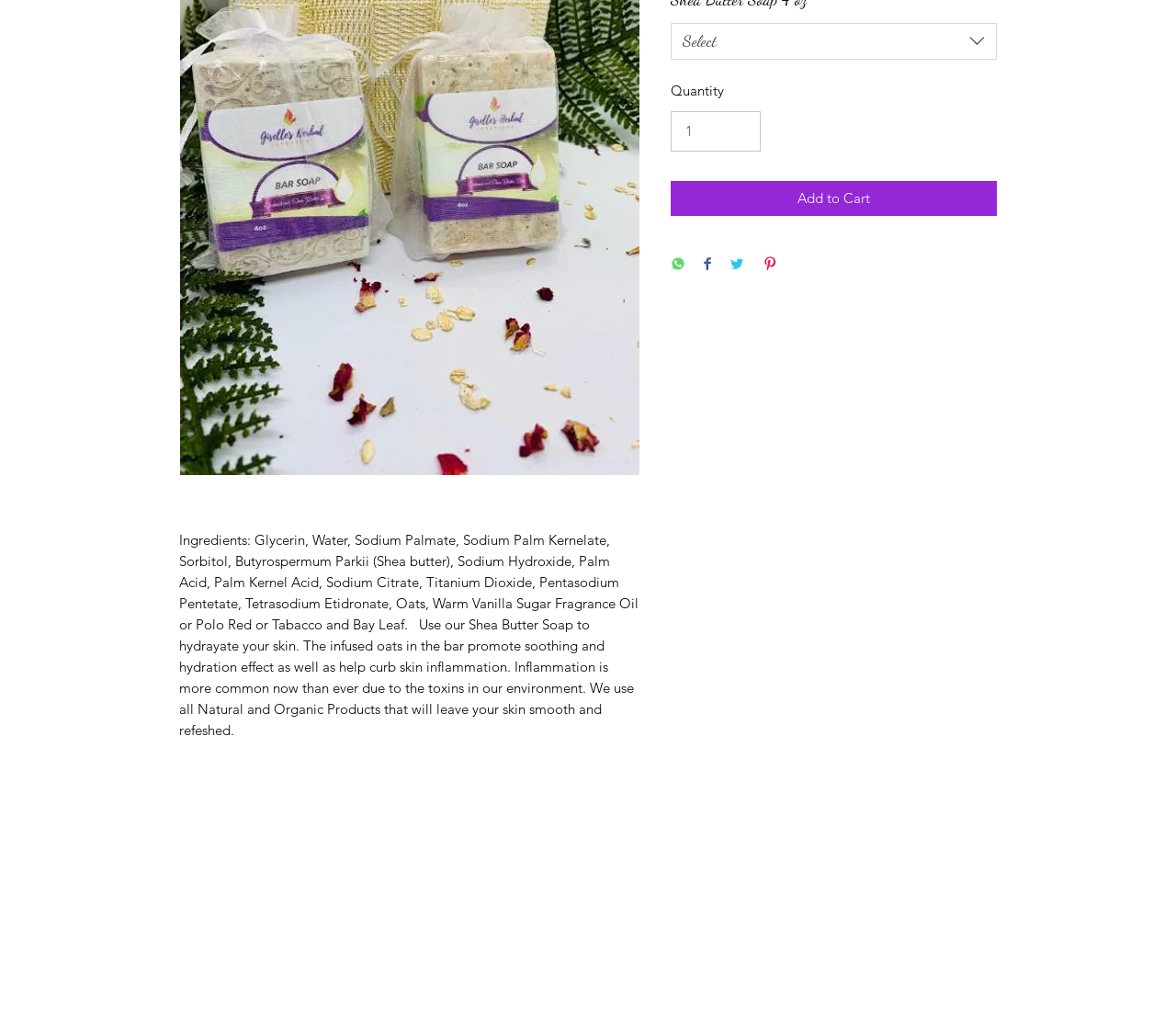Predict the bounding box of the UI element based on the description: "Select". The coordinates should be four float numbers between 0 and 1, formatted as [left, top, right, bottom].

[0.57, 0.022, 0.848, 0.059]